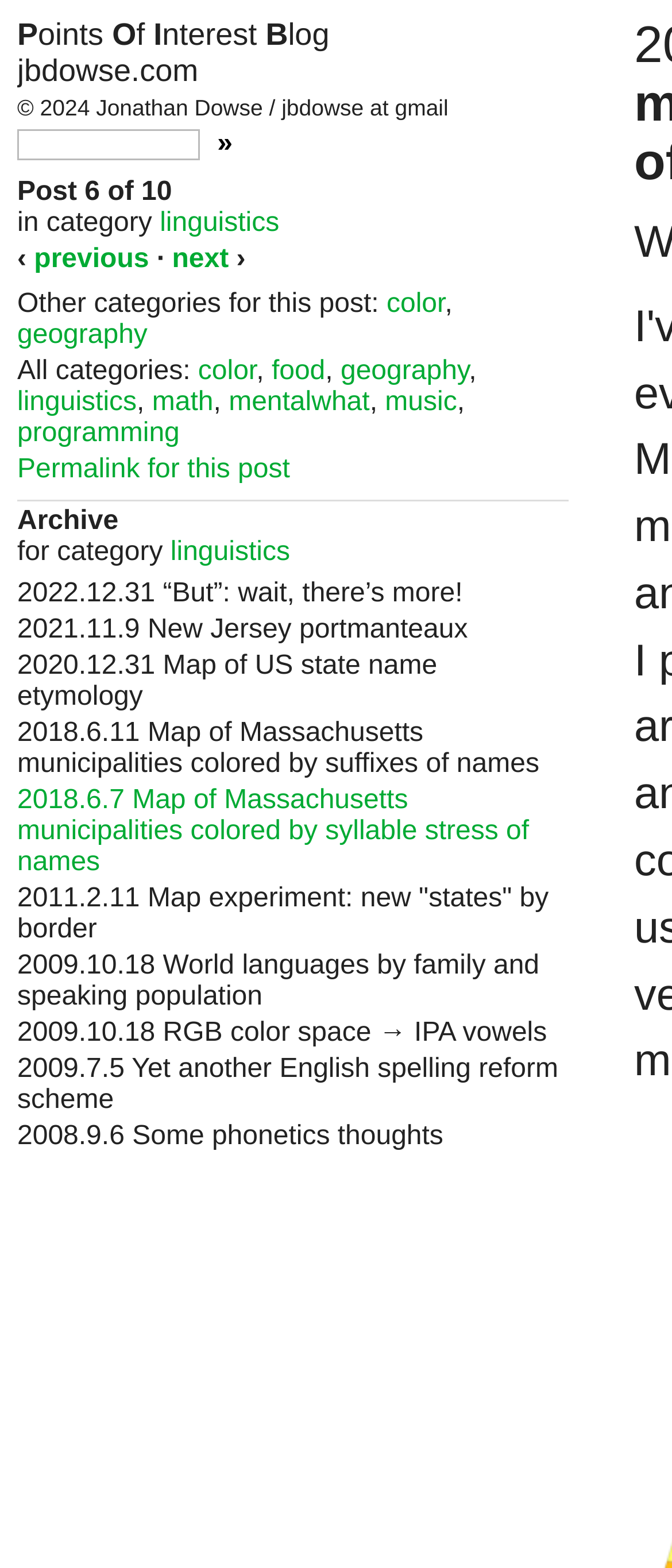How many categories are listed for the current post?
Please provide a single word or phrase as your answer based on the screenshot.

3